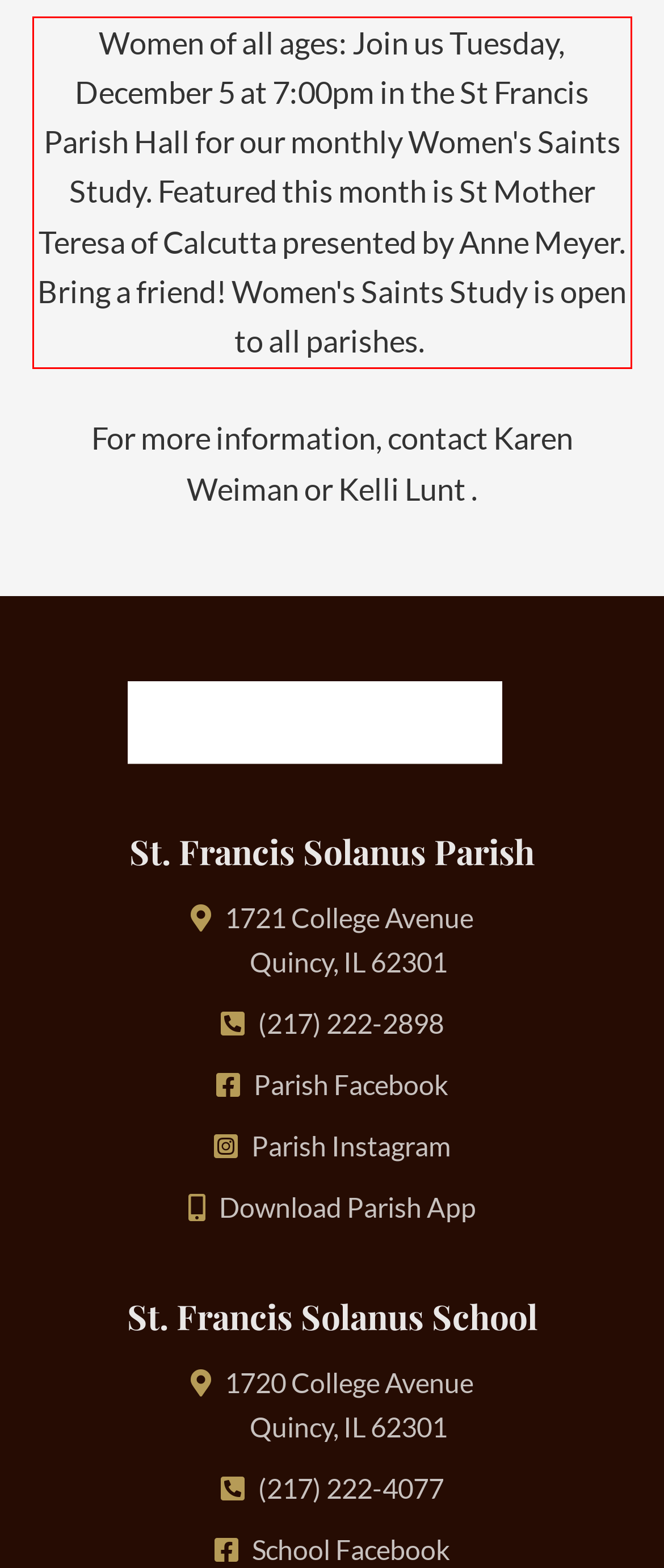Using the provided screenshot of a webpage, recognize the text inside the red rectangle bounding box by performing OCR.

Women of all ages: Join us Tuesday, December 5 at 7:00pm in the St Francis Parish Hall for our monthly Women's Saints Study. Featured this month is St Mother Teresa of Calcutta presented by Anne Meyer. Bring a friend! Women's Saints Study is open to all parishes.